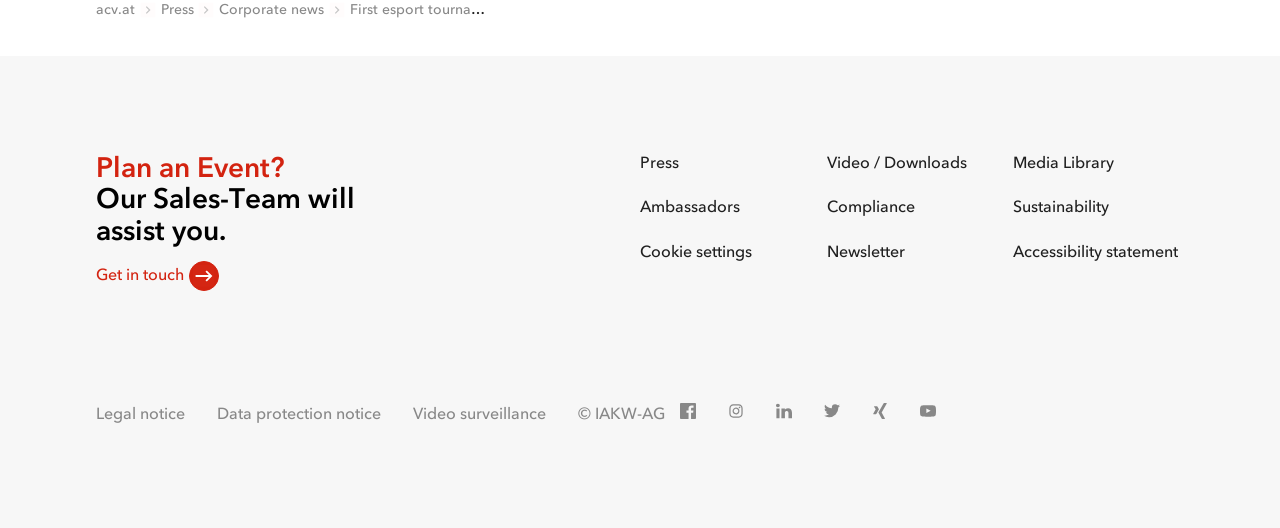Using the information shown in the image, answer the question with as much detail as possible: What is the copyright information on the webpage?

The copyright information on the webpage is '© IAKW-AG', which is a StaticText element located at the bottom of the webpage.